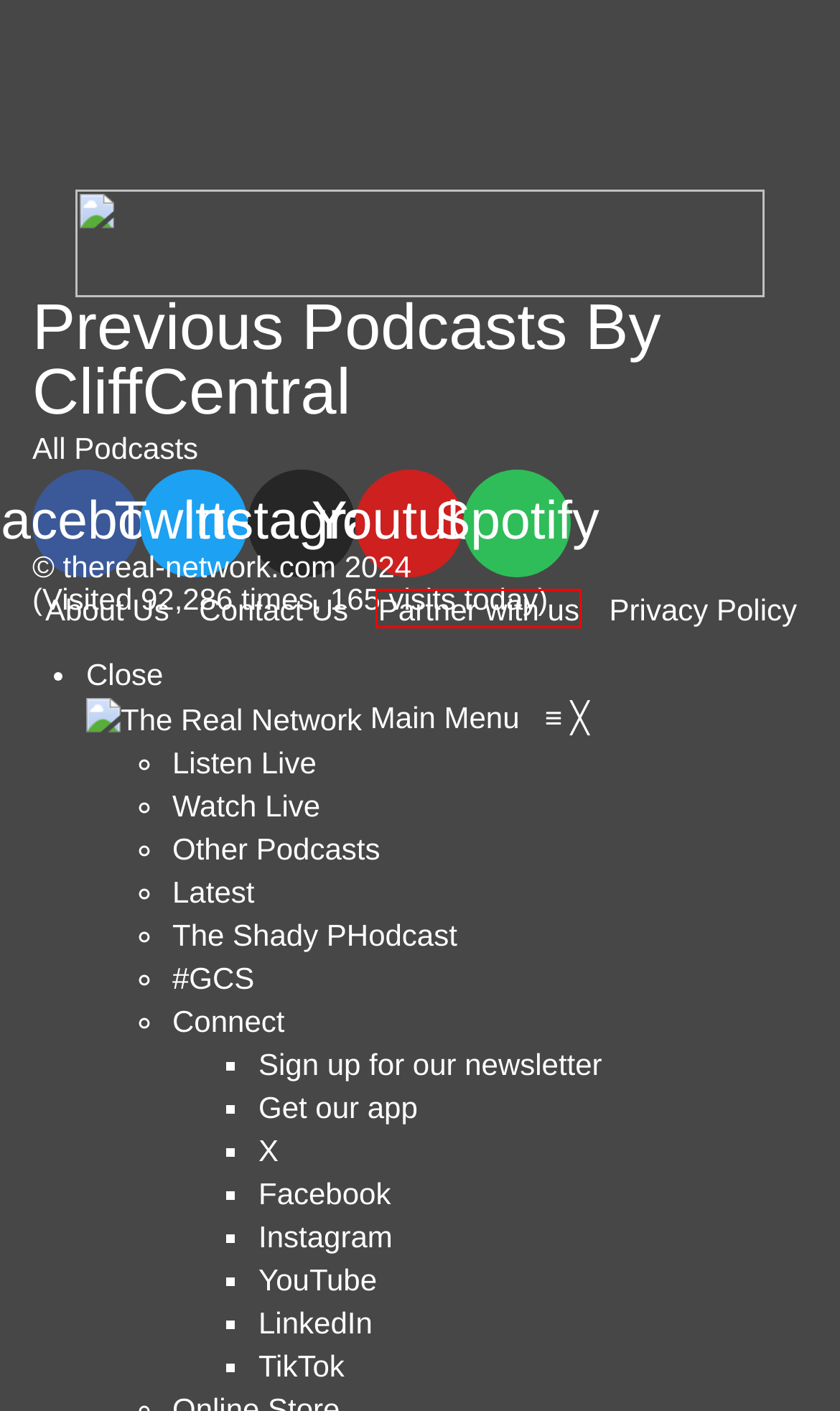You have a screenshot of a webpage with a red bounding box highlighting a UI element. Your task is to select the best webpage description that corresponds to the new webpage after clicking the element. Here are the descriptions:
A. About Us – The Real Network
B. Listen live – The Real Network
C. Privacy Policy – The Real Network
D. Connect with us – The Real Network
E. Latest – The Real Network
F. Partner with us – The Real Network
G. The CliffCentral App – The Real Network
H. Contact Us – The Real Network

F